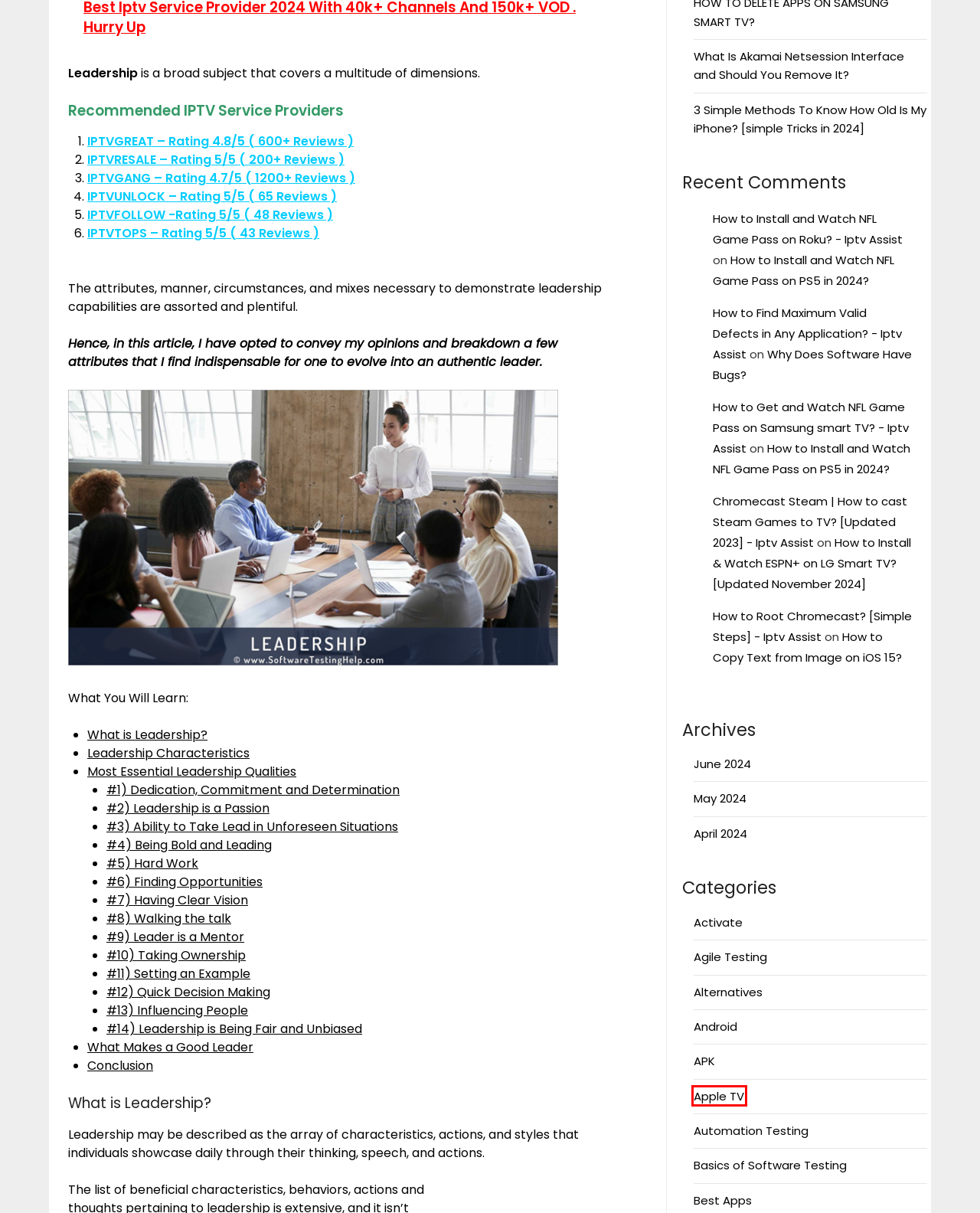You are provided with a screenshot of a webpage containing a red rectangle bounding box. Identify the webpage description that best matches the new webpage after the element in the bounding box is clicked. Here are the potential descriptions:
A. Apple TV - Iptv Assist
B. Best IPTV Subscription Service Provider 2024 - IPTVFOLLOW
C. How to Install and Watch NFL Game Pass on Roku? - Iptv Assist
D. APK - Iptv Assist
E. How to Install and Watch NFL Game Pass on PS5 in 2024? - Iptv Assist
F. Activate - Iptv Assist
G. How to Install & Watch ESPN+ on LG Smart TV? [Updated November 2024] - Iptv Assist
H. Best Apps - Iptv Assist

A